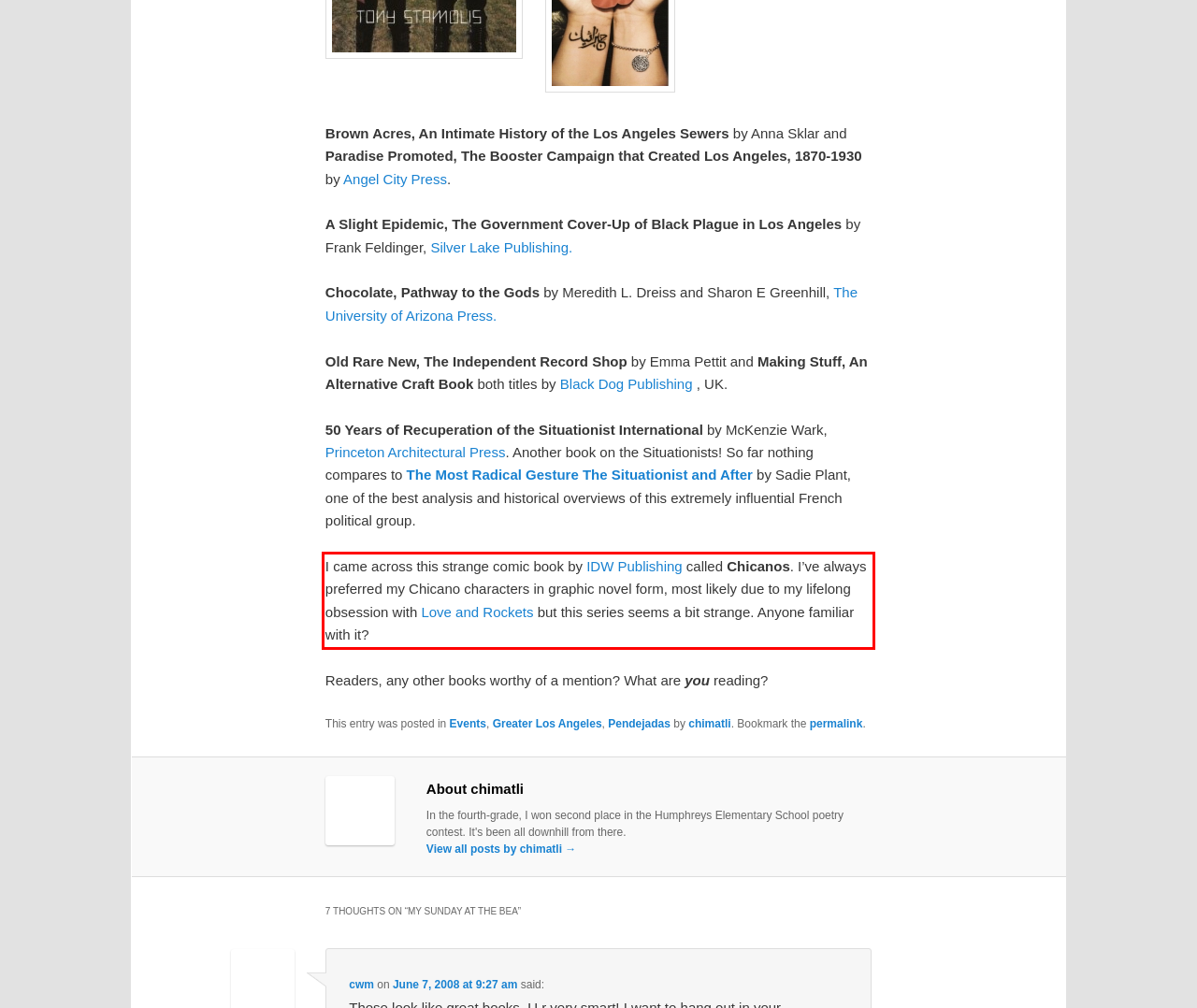You are provided with a screenshot of a webpage containing a red bounding box. Please extract the text enclosed by this red bounding box.

I came across this strange comic book by IDW Publishing called Chicanos. I’ve always preferred my Chicano characters in graphic novel form, most likely due to my lifelong obsession with Love and Rockets but this series seems a bit strange. Anyone familiar with it?